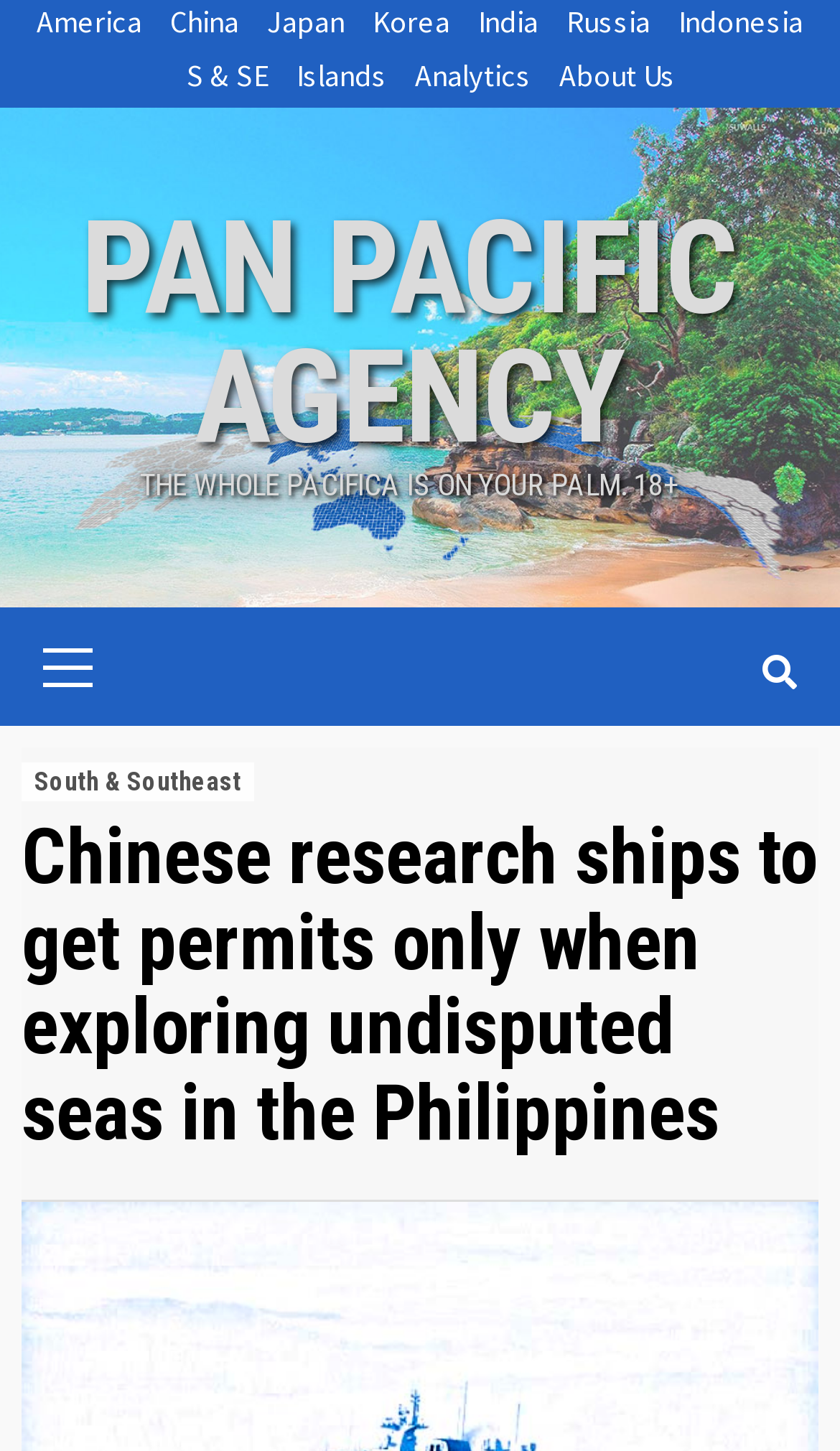Ascertain the bounding box coordinates for the UI element detailed here: "About Us". The coordinates should be provided as [left, top, right, bottom] with each value being a float between 0 and 1.

[0.64, 0.037, 0.804, 0.074]